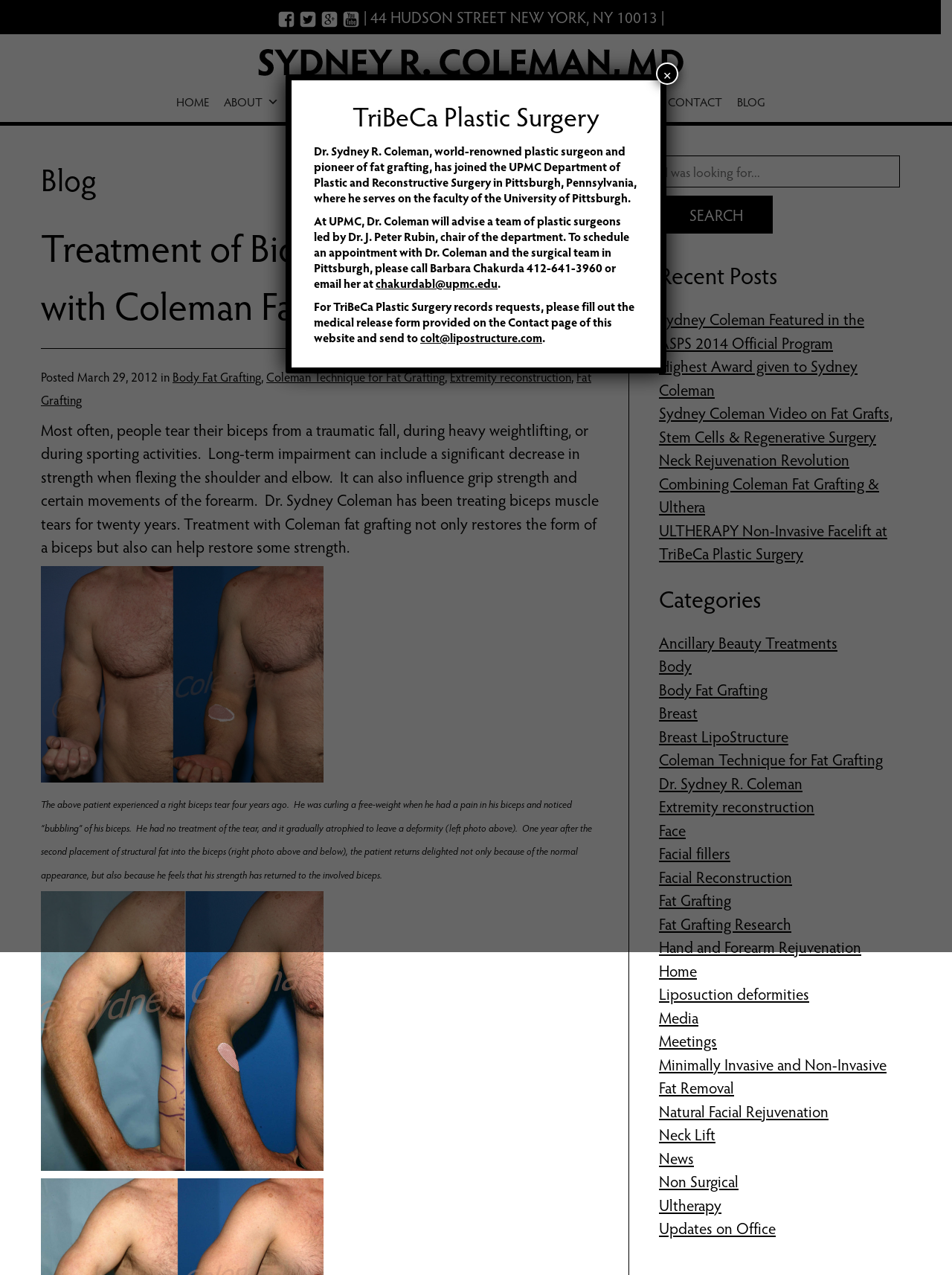Determine the bounding box coordinates of the clickable region to follow the instruction: "Close the dialog".

[0.689, 0.049, 0.712, 0.067]